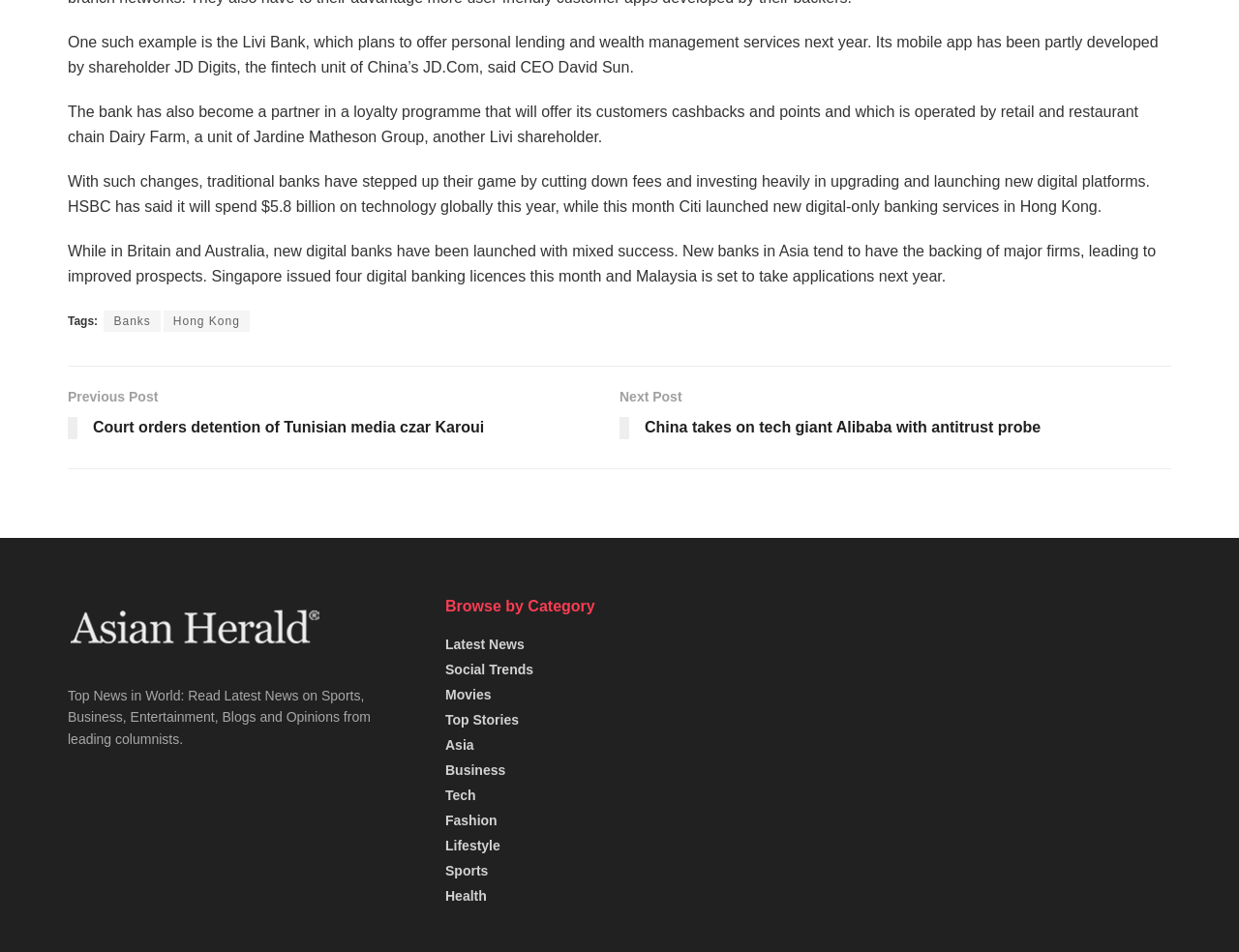What is the name of the retail and restaurant chain that operates a loyalty programme with Livi Bank?
Please provide a detailed and comprehensive answer to the question.

The article mentions that Livi Bank has become a partner in a loyalty programme operated by Dairy Farm, a unit of Jardine Matheson Group, which offers cashbacks and points to its customers.